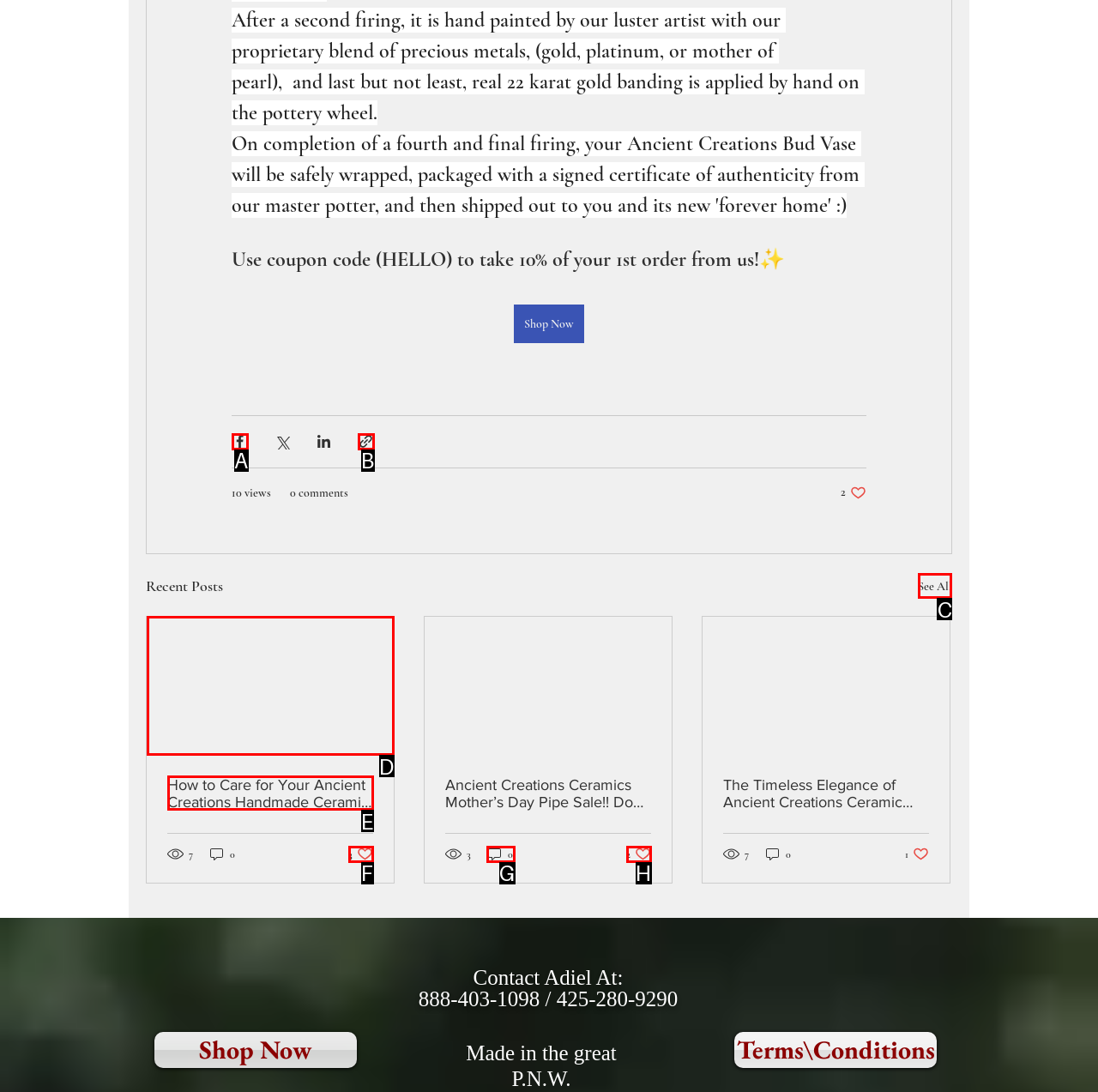Identify the correct choice to execute this task: Click the 'See All' link
Respond with the letter corresponding to the right option from the available choices.

C